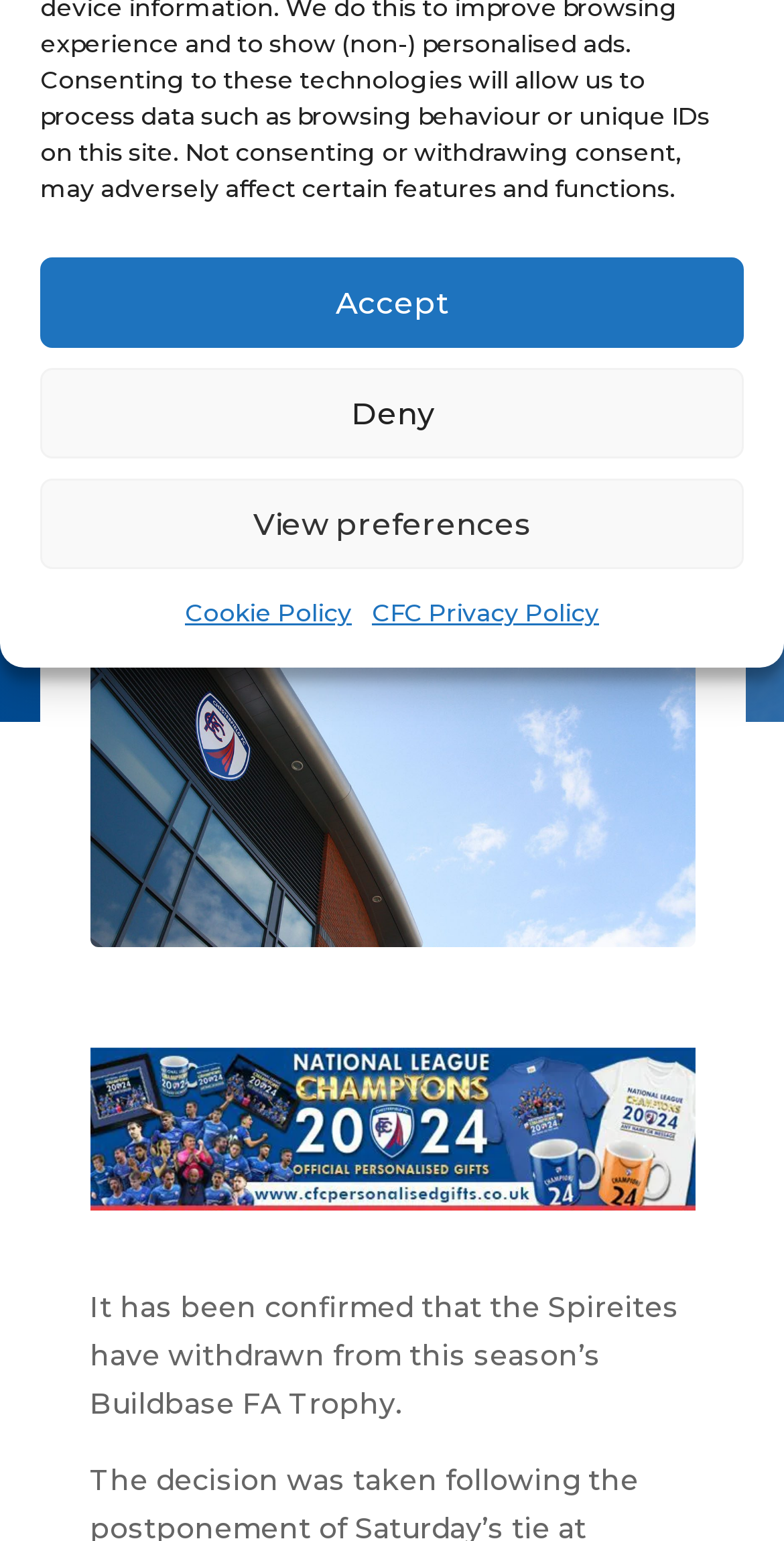Provide the bounding box coordinates for the specified HTML element described in this description: "CFC Privacy Policy". The coordinates should be four float numbers ranging from 0 to 1, in the format [left, top, right, bottom].

[0.474, 0.383, 0.764, 0.414]